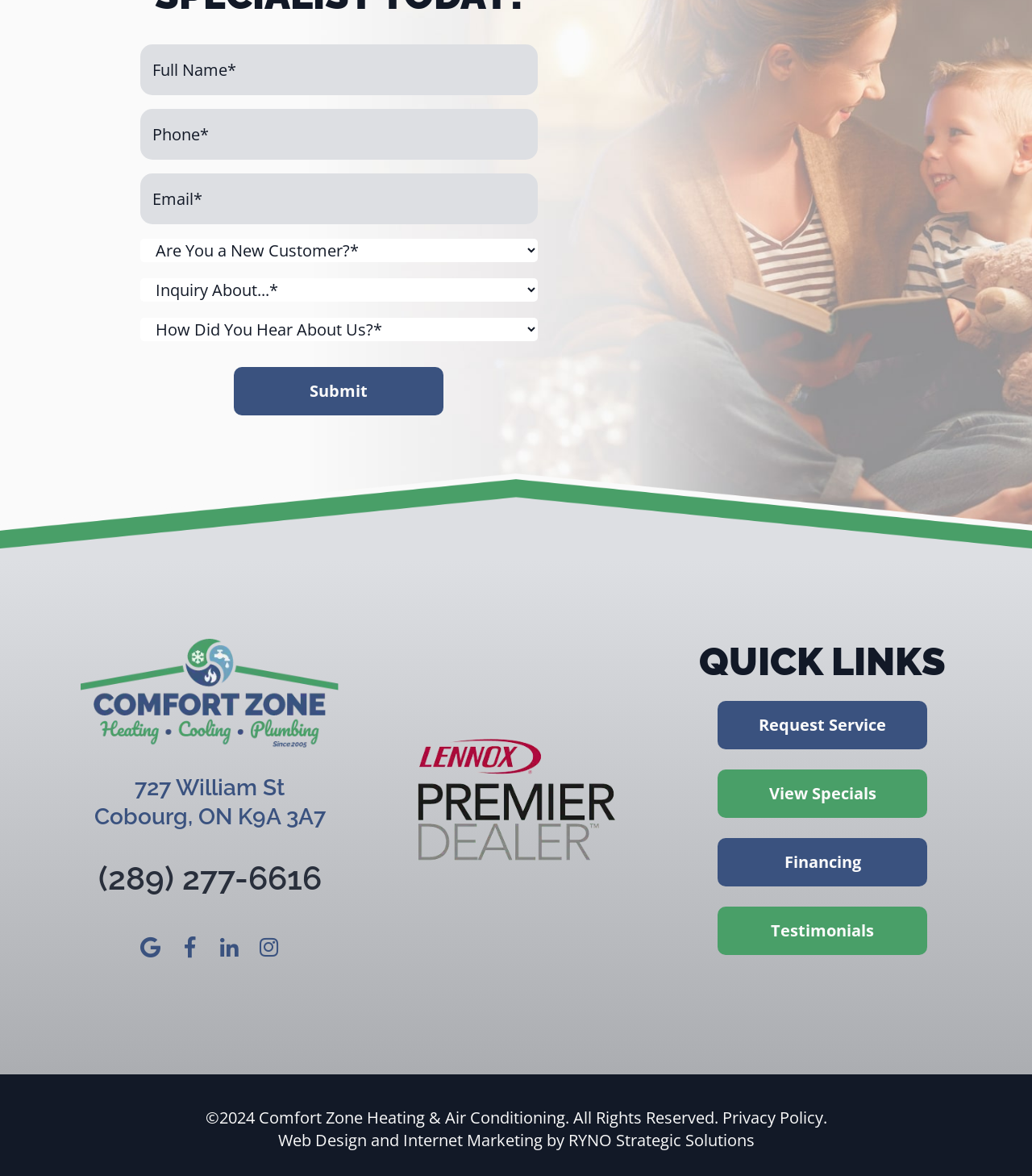What is the company's address?
Provide an in-depth answer to the question, covering all aspects.

The company's address is located in the bottom section of the webpage, where the company's contact information is listed. It includes the street address, city, province, and postal code.